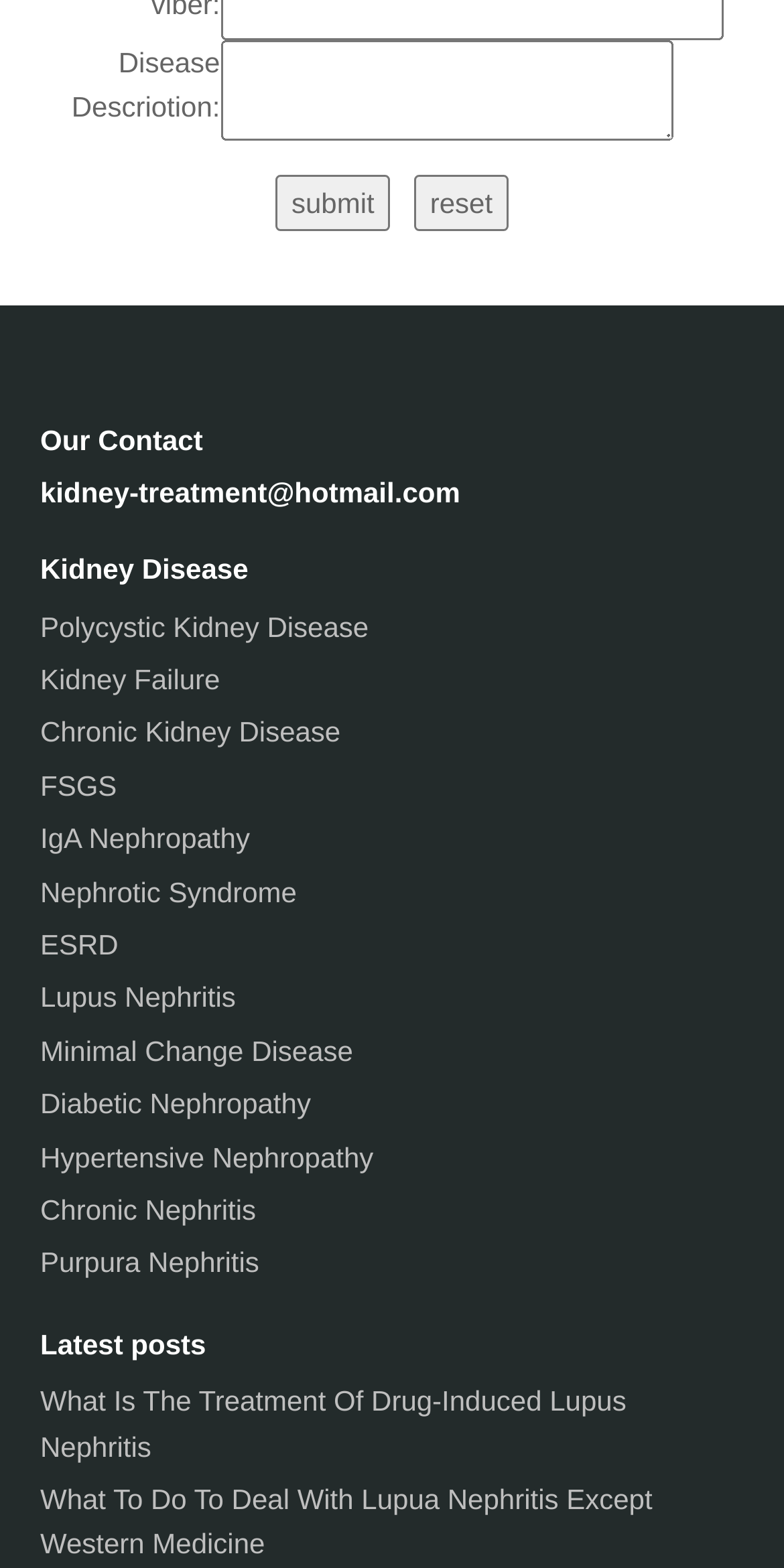Please identify the bounding box coordinates of the element's region that I should click in order to complete the following instruction: "Learn about Polycystic Kidney Disease". The bounding box coordinates consist of four float numbers between 0 and 1, i.e., [left, top, right, bottom].

[0.051, 0.389, 0.47, 0.41]